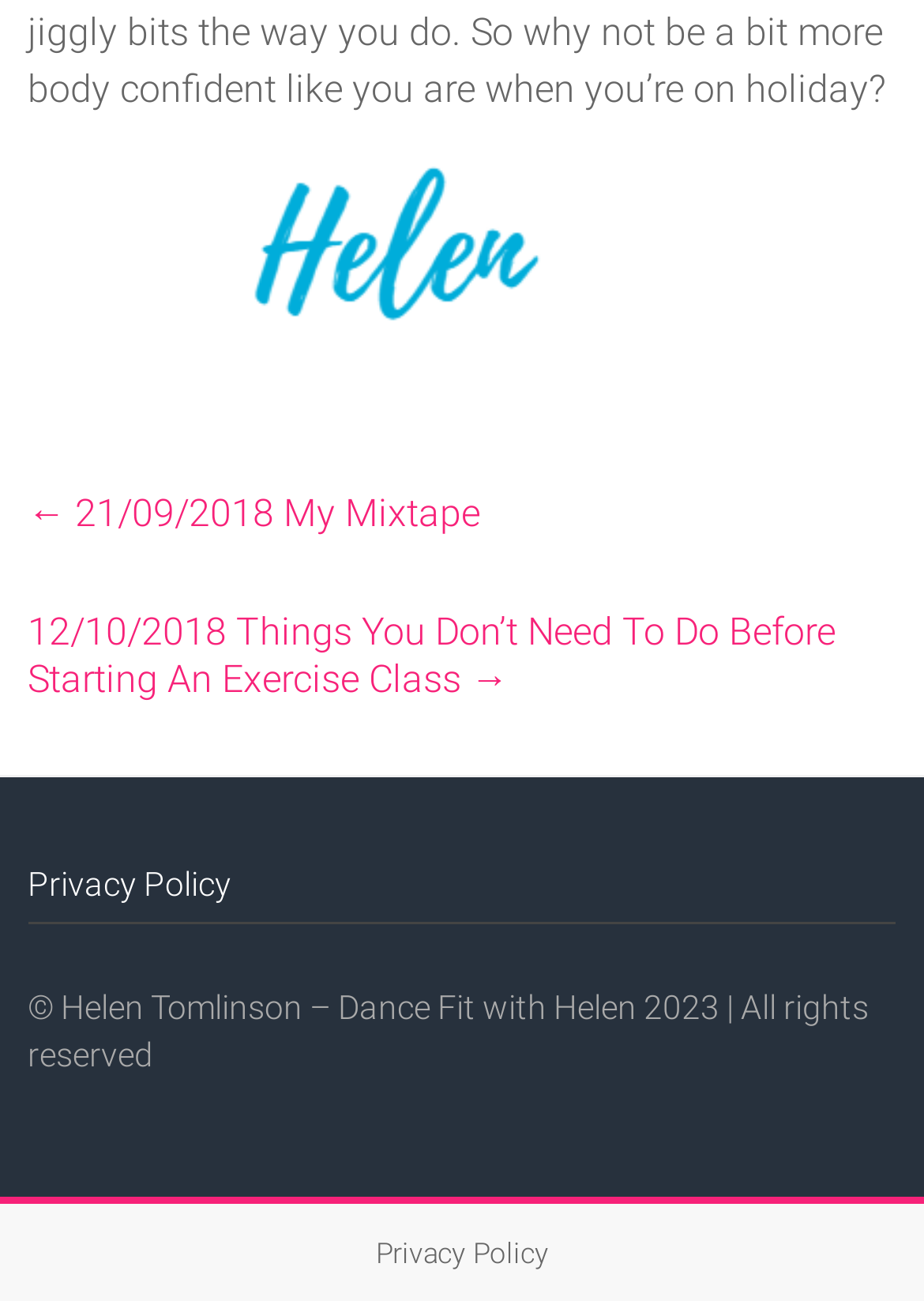Find the bounding box of the UI element described as follows: "← 21/09/2018 My Mixtape".

[0.03, 0.368, 0.52, 0.421]